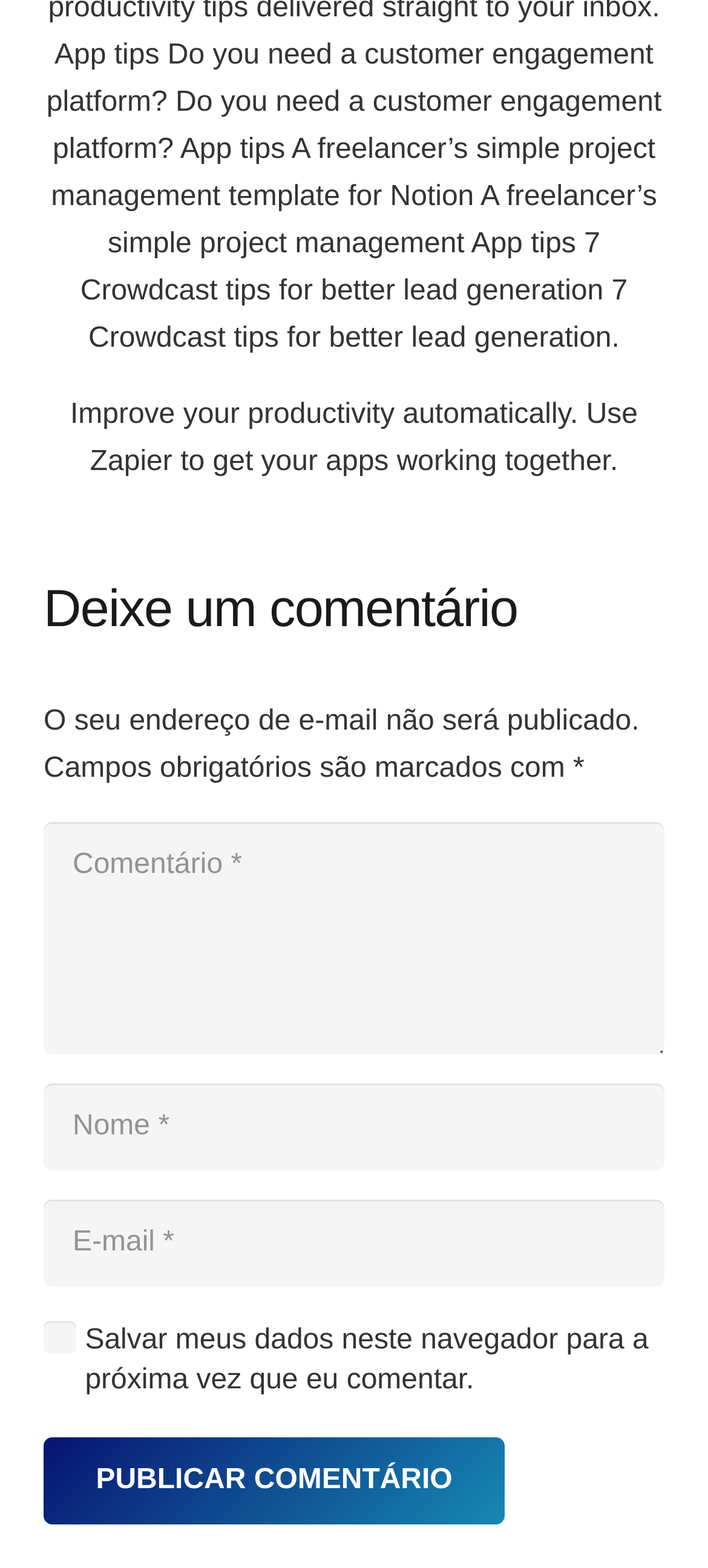With reference to the screenshot, provide a detailed response to the question below:
What is the button at the bottom for?

The button at the bottom of the page is labeled 'PUBLICAR COMENTÁRIO', which means it is used to publish or submit a comment after filling in the required fields.